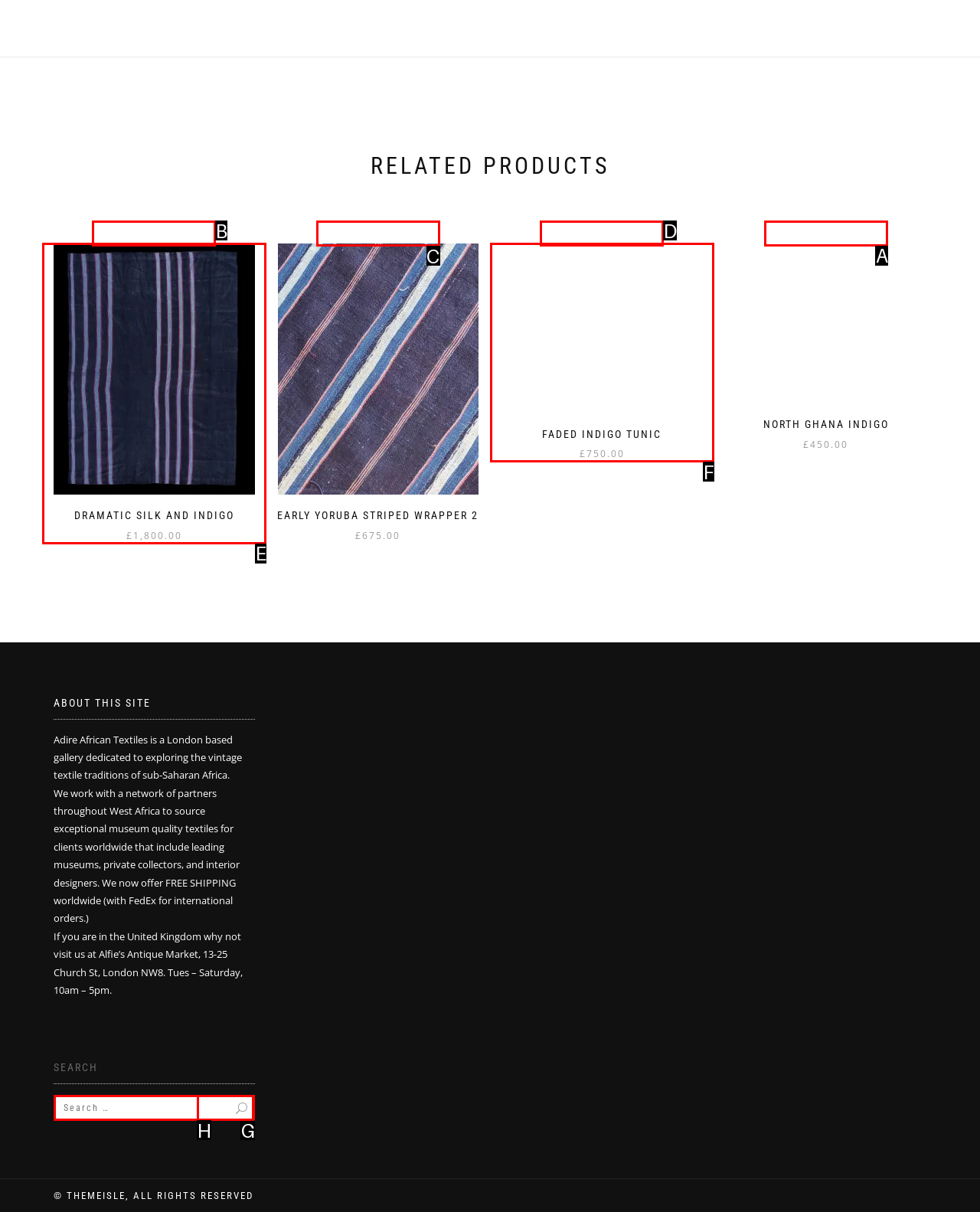Specify the letter of the UI element that should be clicked to achieve the following: View 'North Ghana Indigo' product
Provide the corresponding letter from the choices given.

A